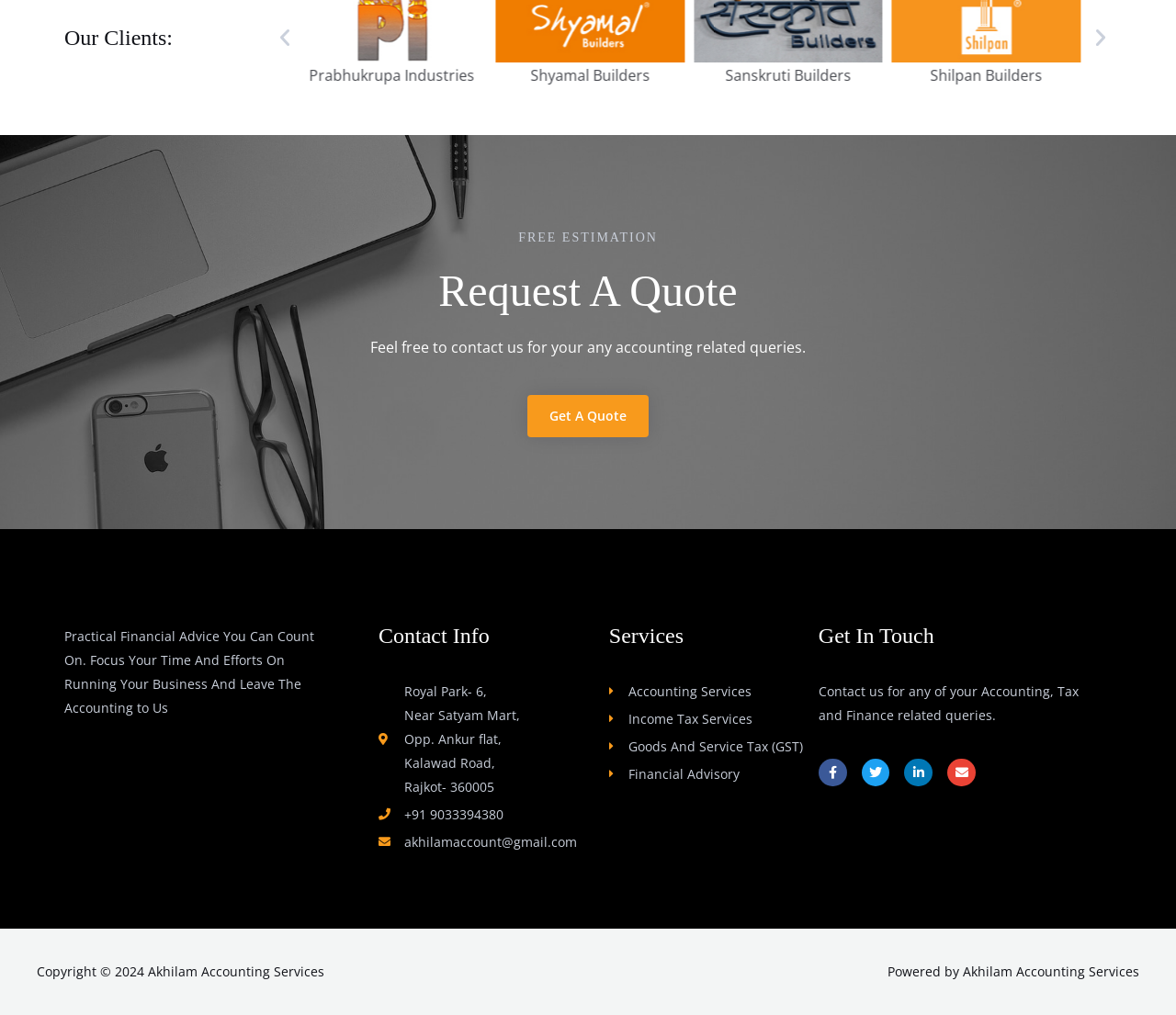Please identify the bounding box coordinates for the region that you need to click to follow this instruction: "Check the contact information".

[0.344, 0.672, 0.414, 0.689]